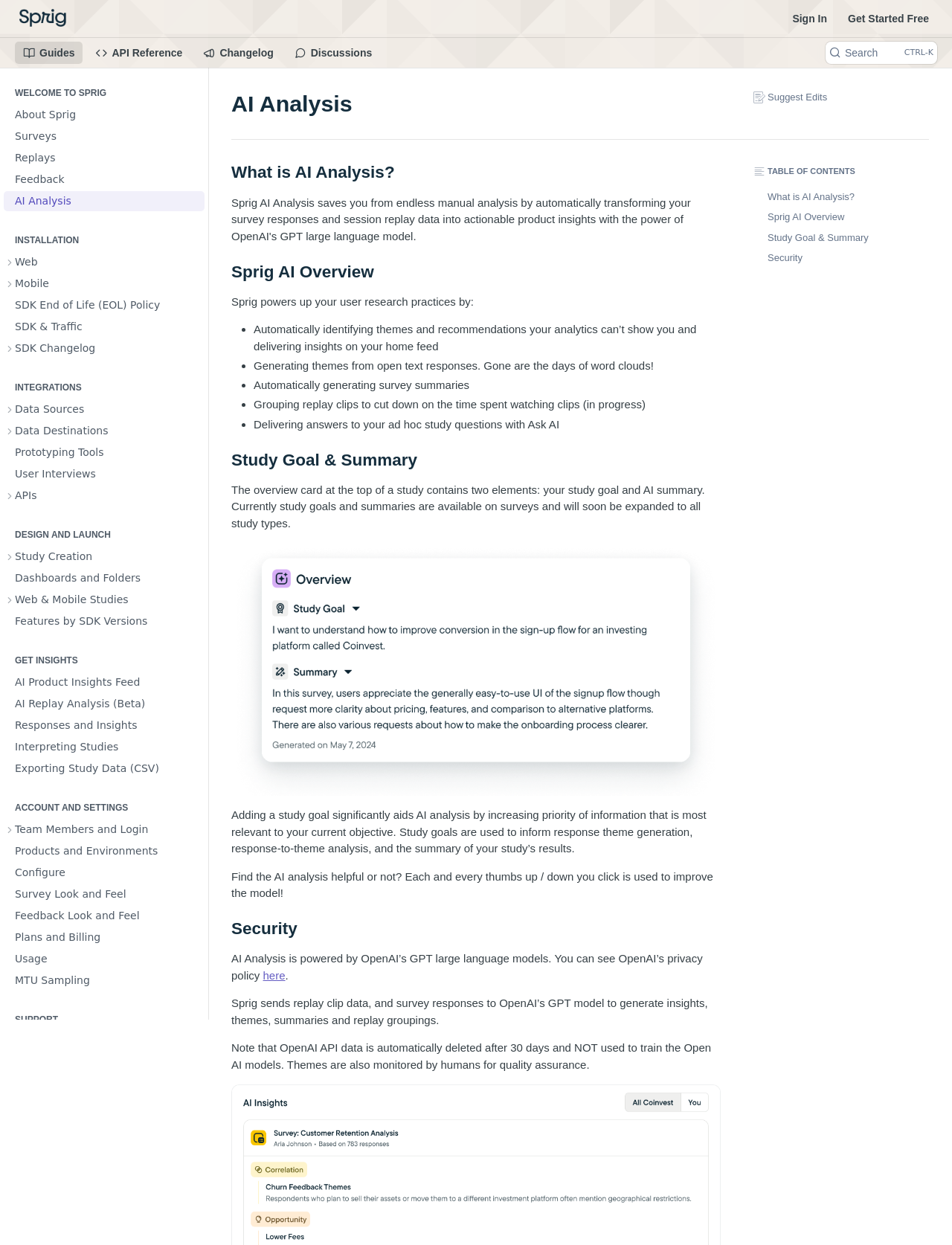Find and specify the bounding box coordinates that correspond to the clickable region for the instruction: "Jump to content".

[0.008, 0.006, 0.104, 0.024]